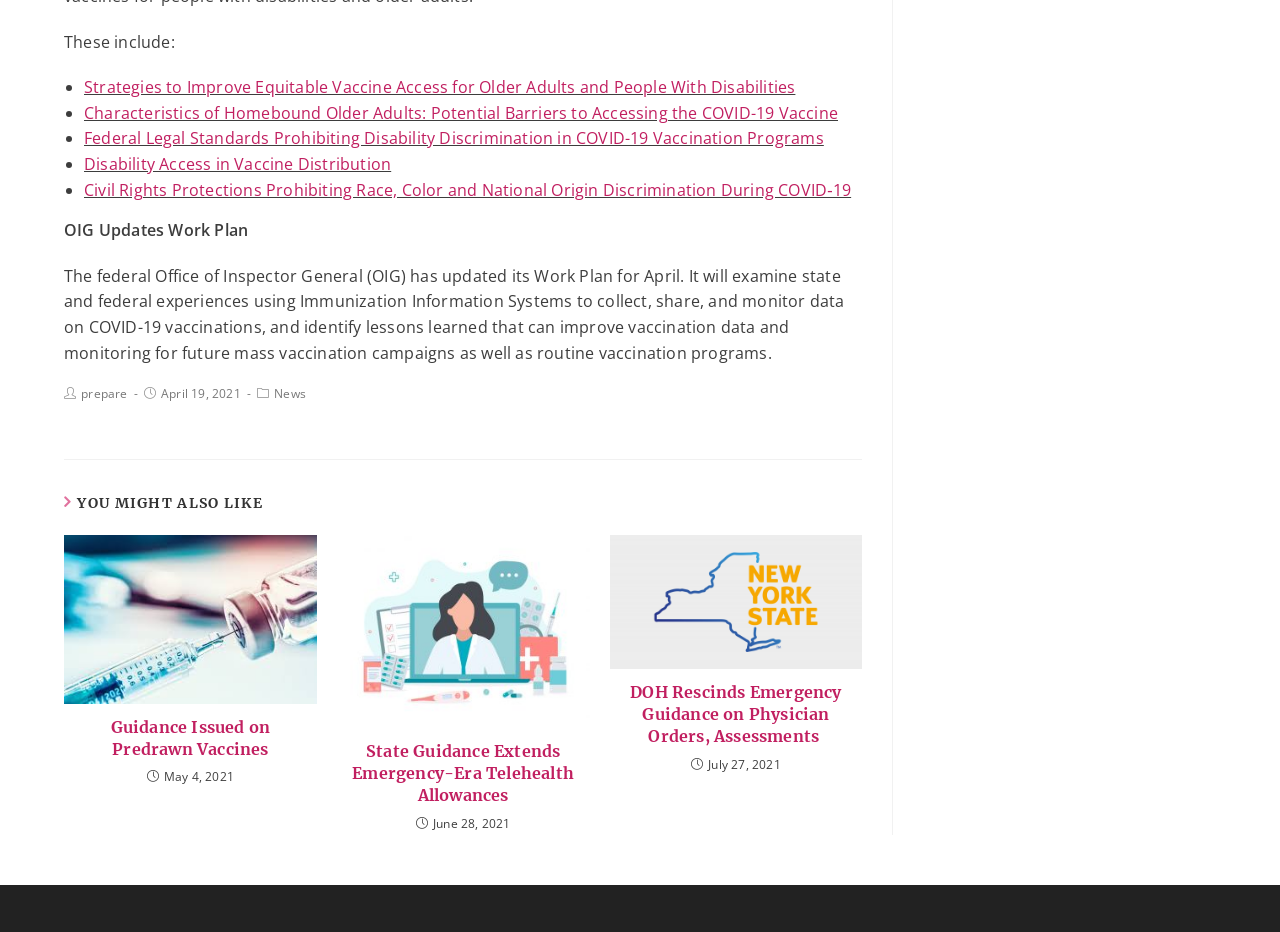Locate the UI element described by alt="Guidance Issued on Predrawn Vaccines" and provide its bounding box coordinates. Use the format (top-left x, top-left y, bottom-right x, bottom-right y) with all values as floating point numbers between 0 and 1.

[0.05, 0.575, 0.247, 0.755]